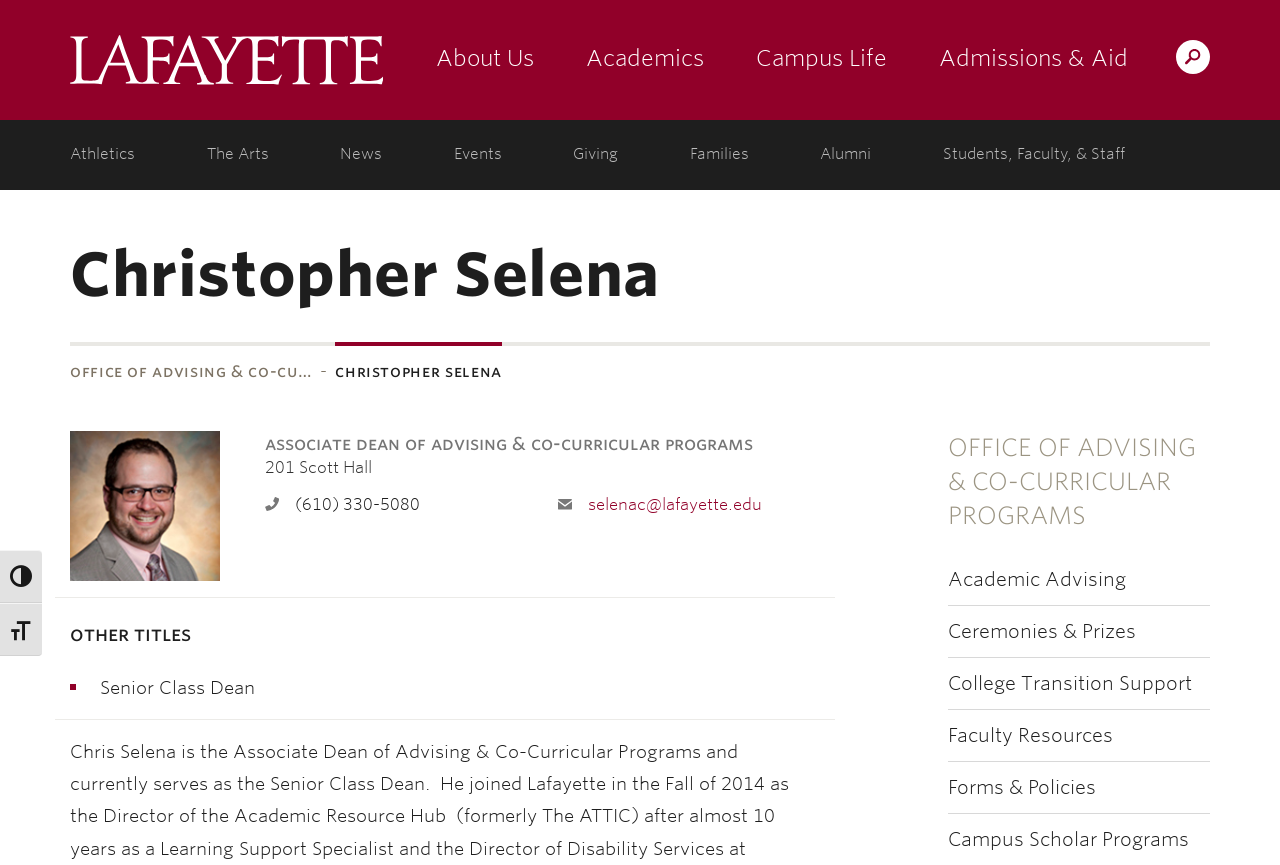Identify the bounding box coordinates of the region that needs to be clicked to carry out this instruction: "Search Lafayette.edu". Provide these coordinates as four float numbers ranging from 0 to 1, i.e., [left, top, right, bottom].

[0.919, 0.046, 0.945, 0.086]